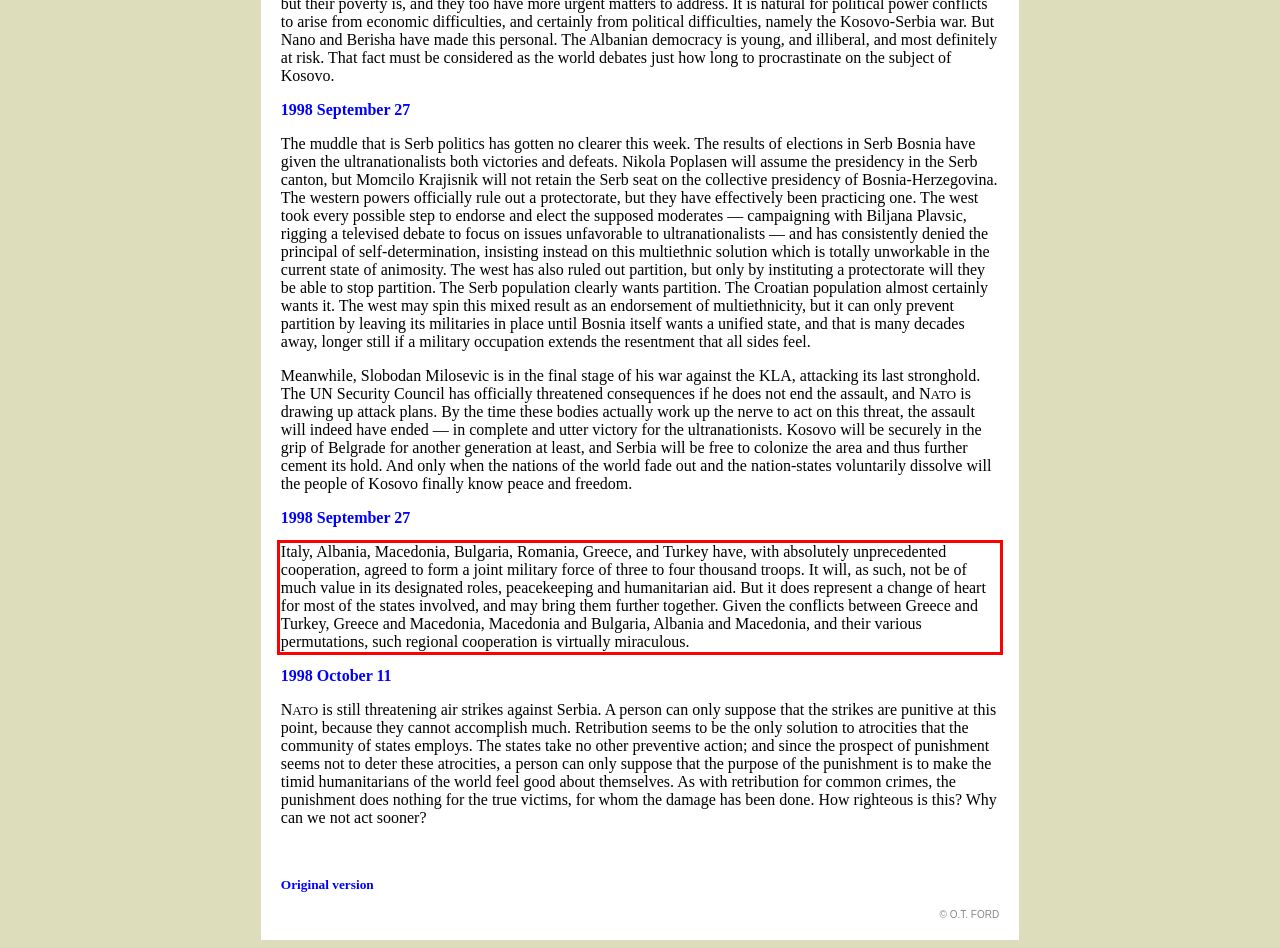You are given a screenshot of a webpage with a UI element highlighted by a red bounding box. Please perform OCR on the text content within this red bounding box.

Italy, Albania, Macedonia, Bulgaria, Romania, Greece, and Turkey have, with absolutely unprecedented cooperation, agreed to form a joint military force of three to four thousand troops. It will, as such, not be of much value in its designated roles, peacekeeping and humanitarian aid. But it does represent a change of heart for most of the states involved, and may bring them further together. Given the conflicts between Greece and Turkey, Greece and Macedonia, Macedonia and Bulgaria, Albania and Macedonia, and their various permutations, such regional cooperation is virtually miraculous.